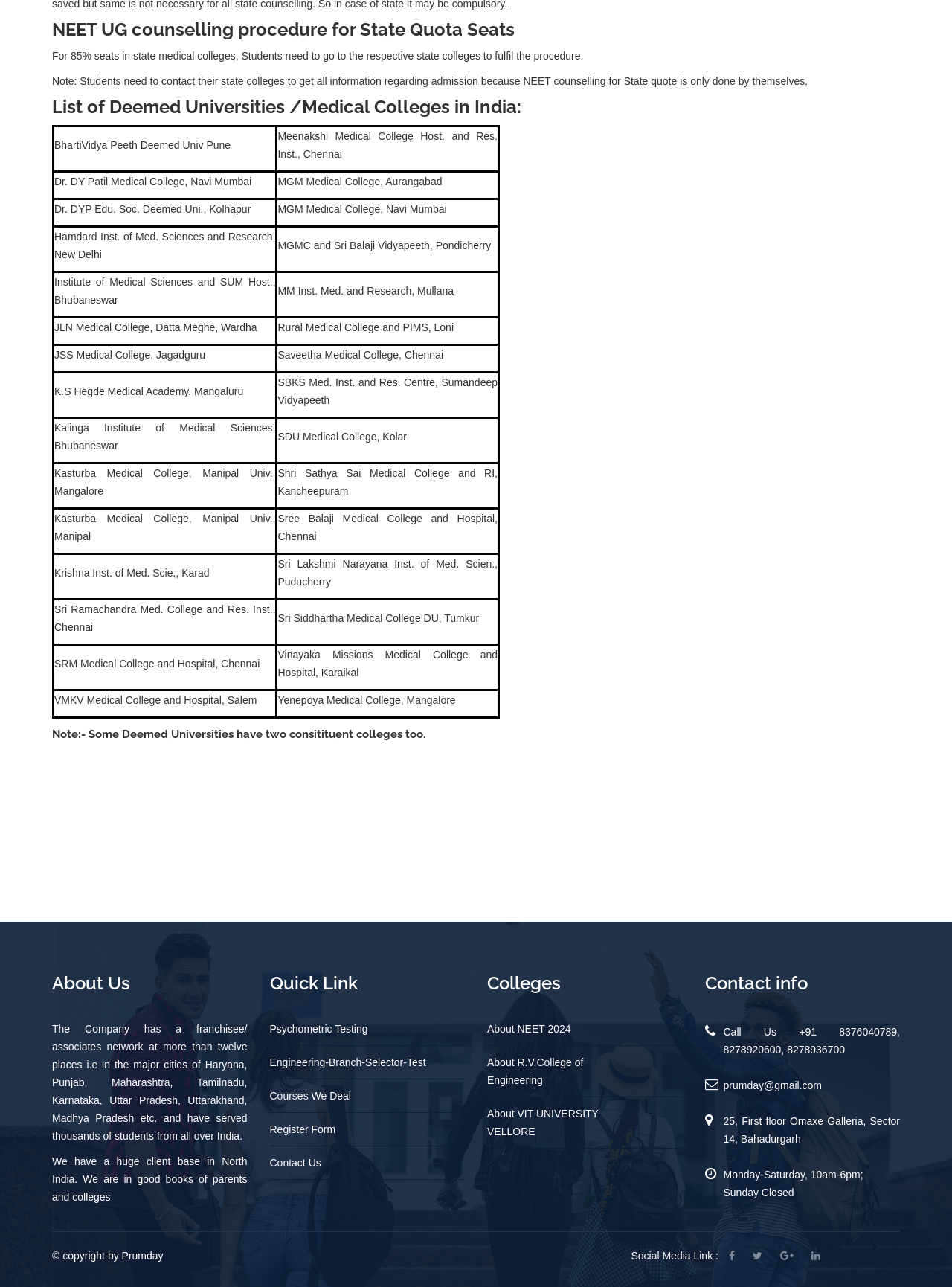Please specify the bounding box coordinates of the element that should be clicked to execute the given instruction: 'Click on the 'Contact Us' link'. Ensure the coordinates are four float numbers between 0 and 1, expressed as [left, top, right, bottom].

[0.283, 0.899, 0.337, 0.908]